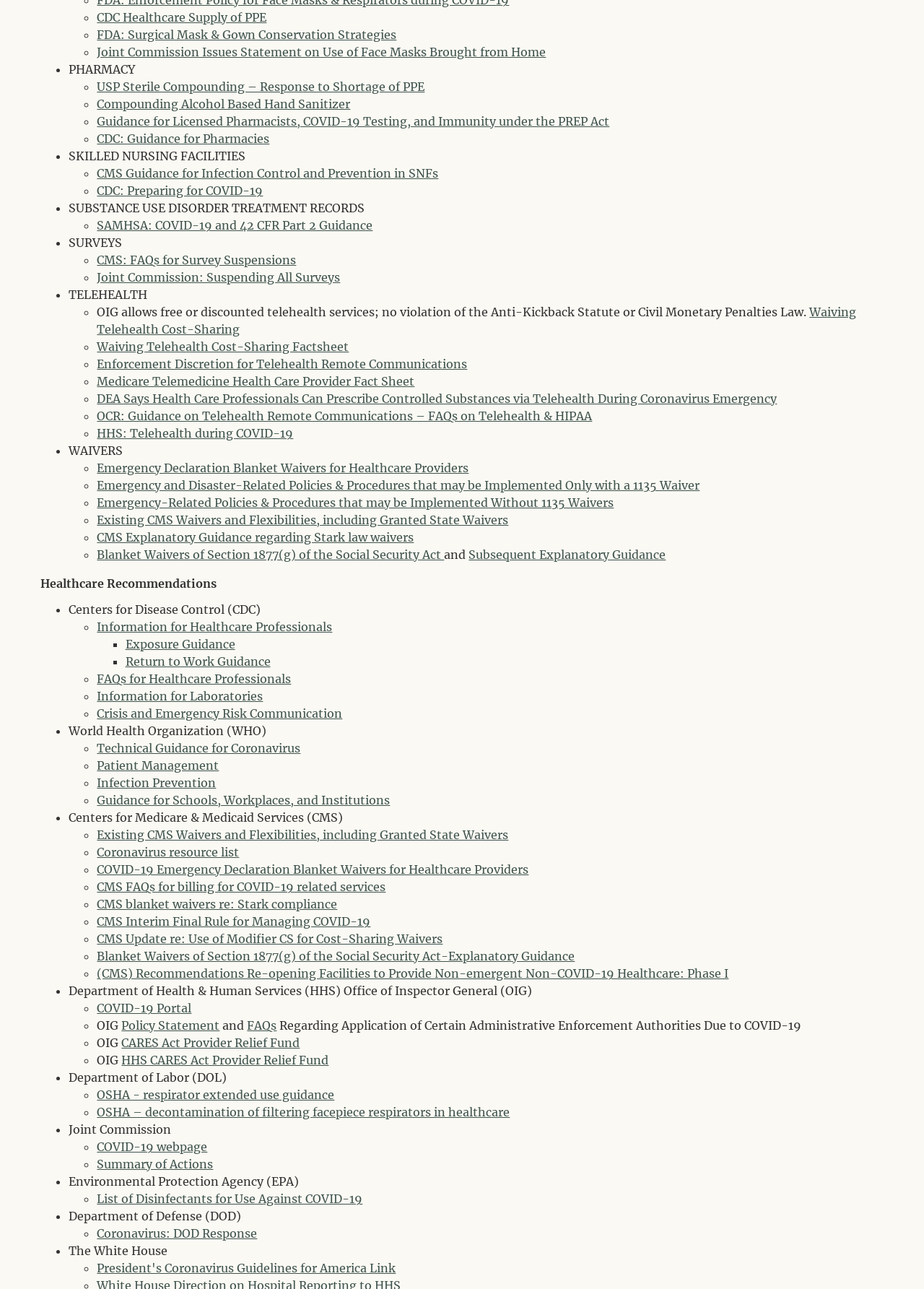Is there a section on telehealth on this webpage?
Look at the screenshot and give a one-word or phrase answer.

Yes